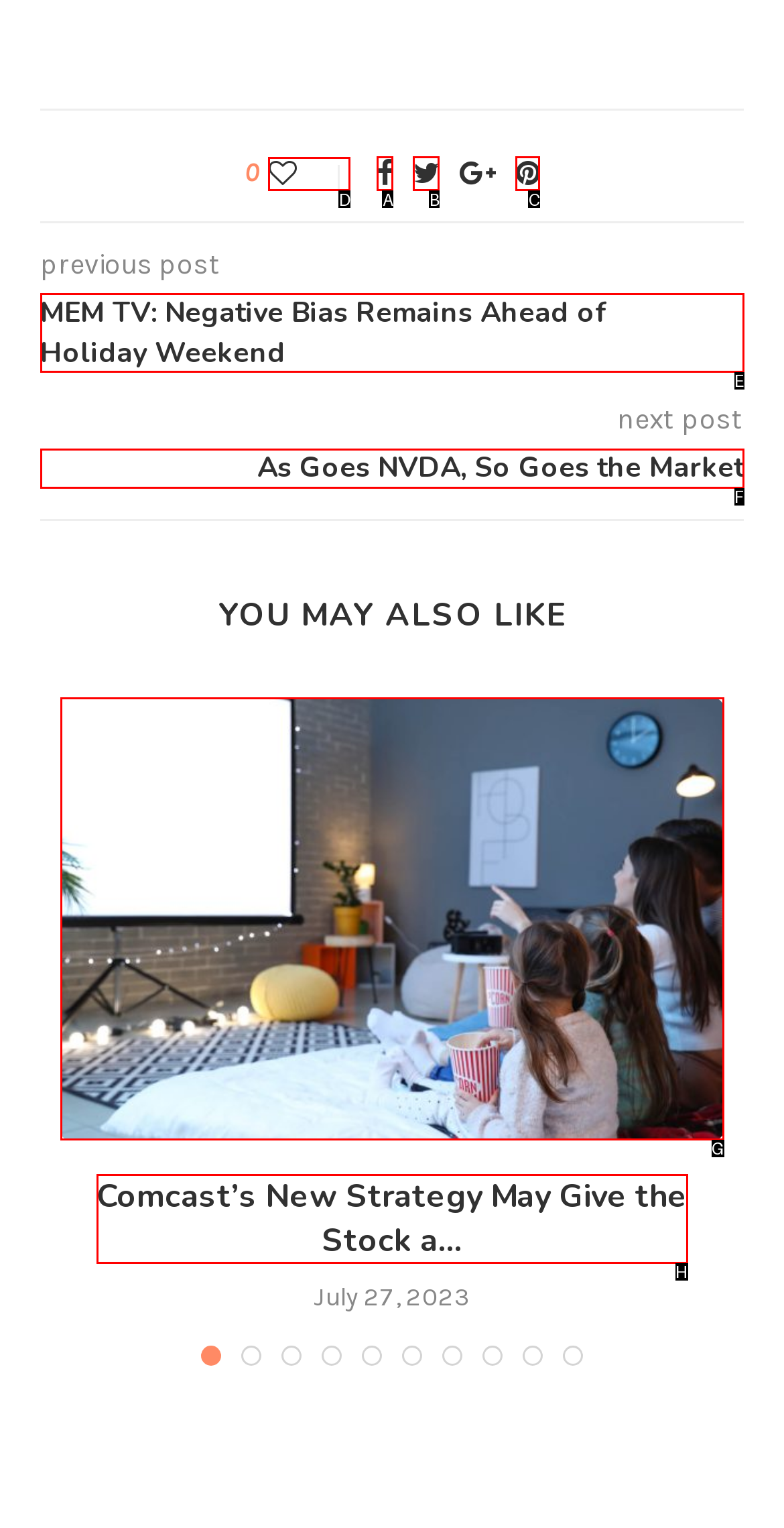Point out which HTML element you should click to fulfill the task: Click on the 'Biz Samachar' logo.
Provide the option's letter from the given choices.

None